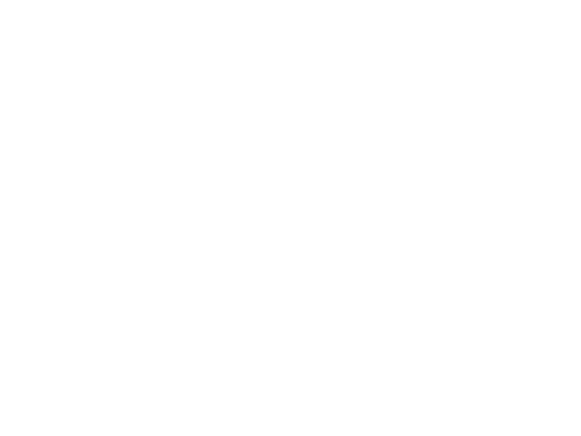When was the game initially released?
Please use the image to provide a one-word or short phrase answer.

February 18, 2003